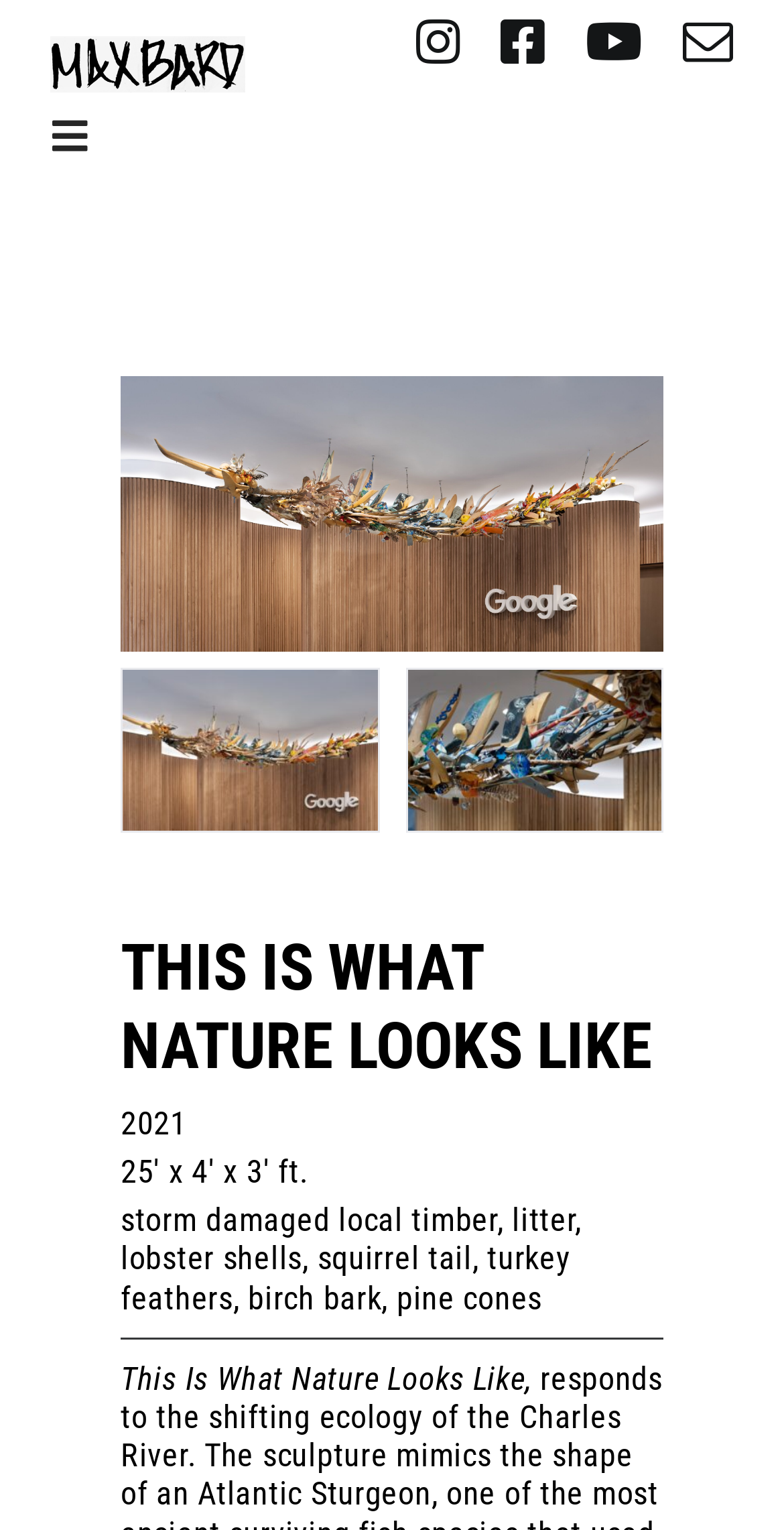Please identify the coordinates of the bounding box that should be clicked to fulfill this instruction: "Open the instagram link".

[0.53, 0.011, 0.587, 0.043]